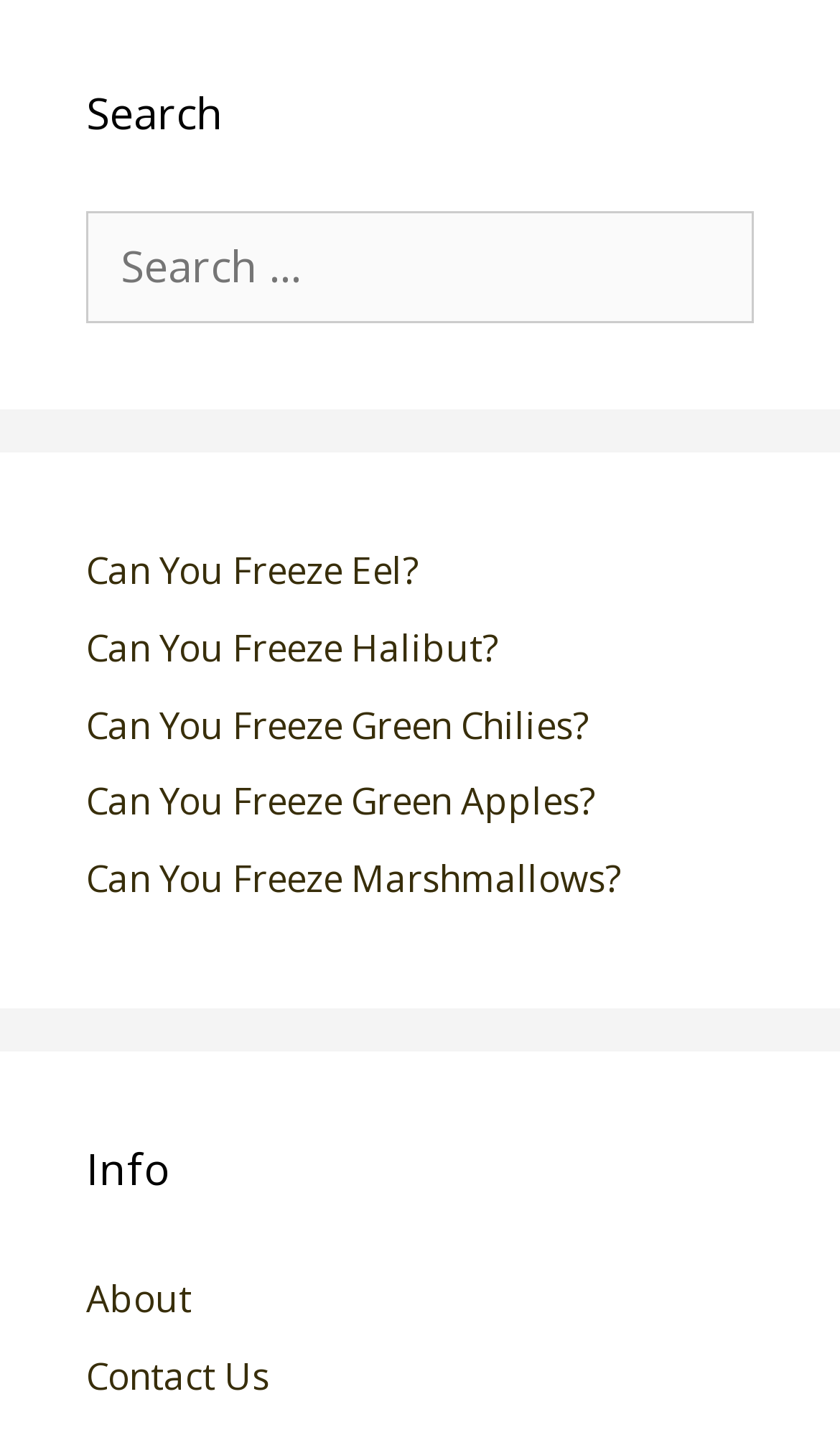Determine the bounding box coordinates for the area that should be clicked to carry out the following instruction: "read about freezing eel".

[0.103, 0.381, 0.497, 0.415]